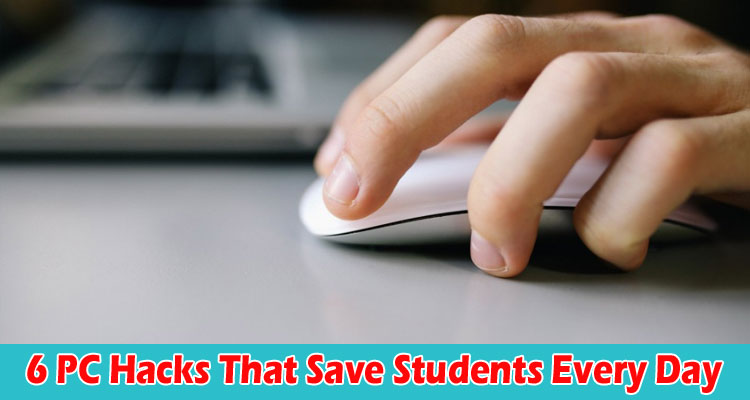Give an in-depth summary of the scene depicted in the image.

The image features a close-up of a hand actively using a computer mouse, symbolizing the importance of technology in student life. The background is slightly blurred, emphasizing the focus on the sleek white mouse and the hand that is poised to click. Below the visual, a vibrant banner declares "6 PC Hacks That Save Students Every Day," hinting at practical insights aimed at enhancing productivity and efficiency for students navigating their academic paths. This image serves as a dynamic illustration of how essential computer skills and hacks can significantly benefit modern learners in their day-to-day tasks.